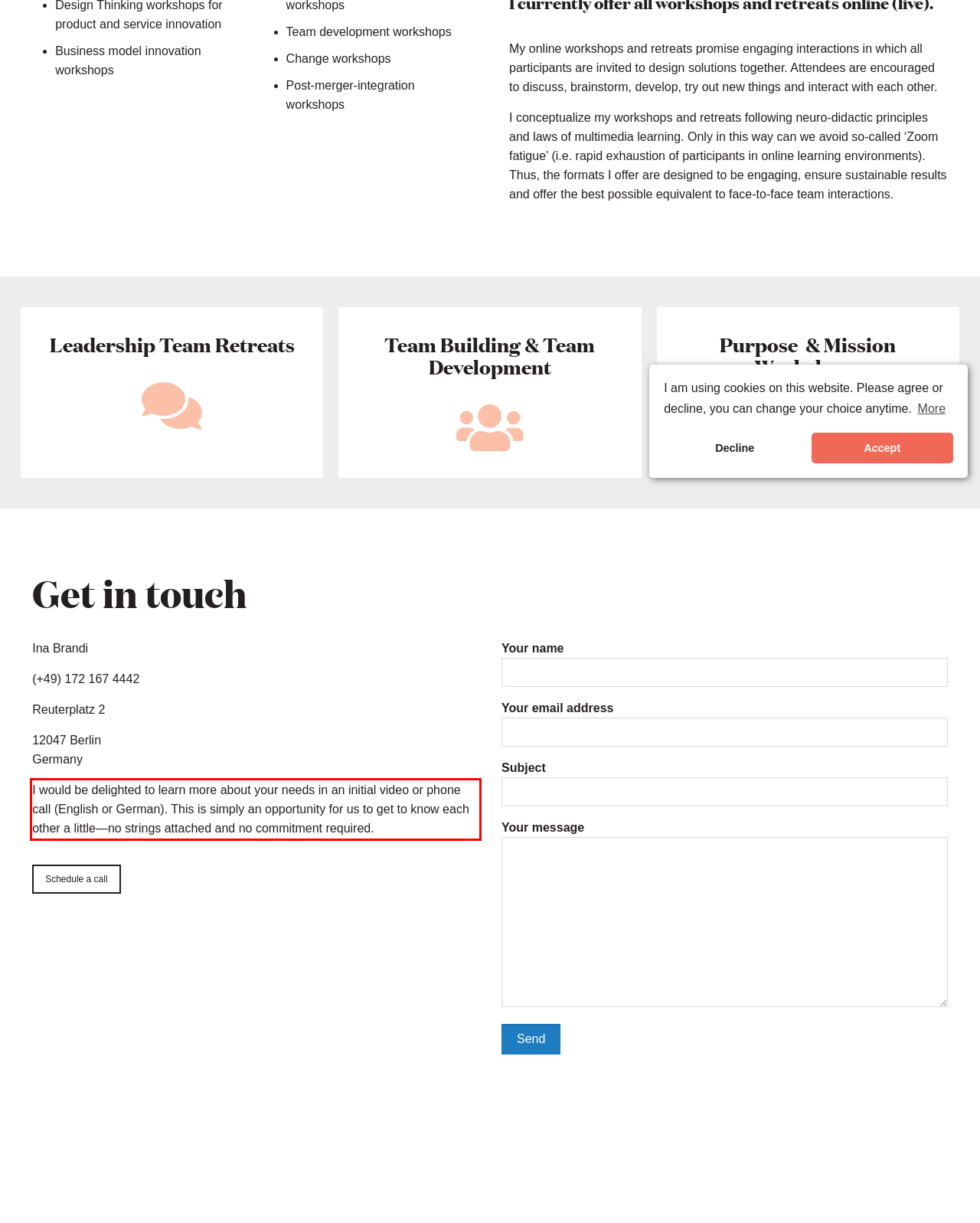Please examine the screenshot of the webpage and read the text present within the red rectangle bounding box.

I would be delighted to learn more about your needs in an initial video or phone call (English or German). This is simply an opportunity for us to get to know each other a little—no strings attached and no commitment required.